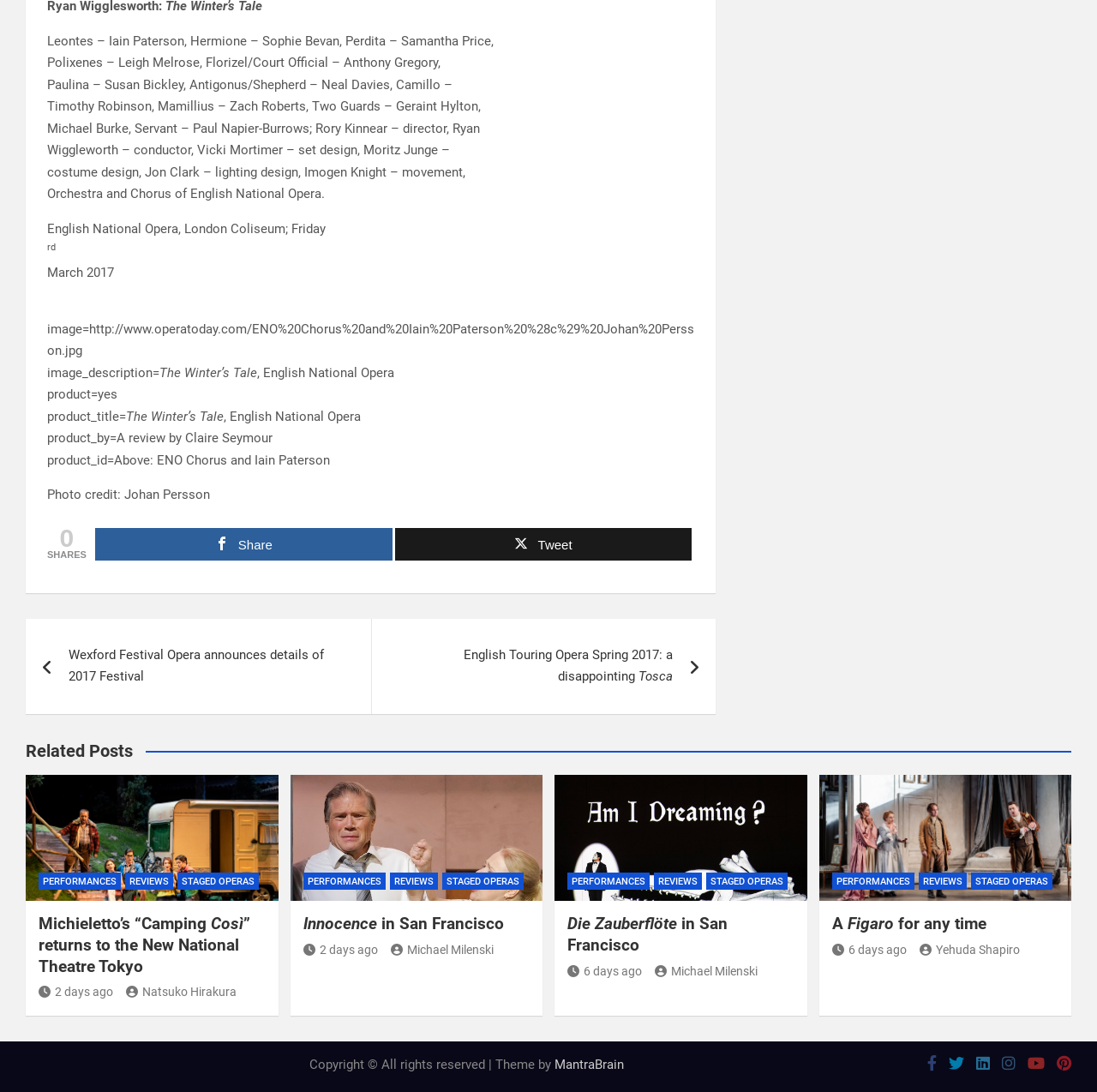What is the name of the opera being reviewed?
Answer the question with a single word or phrase, referring to the image.

The Winter’s Tale